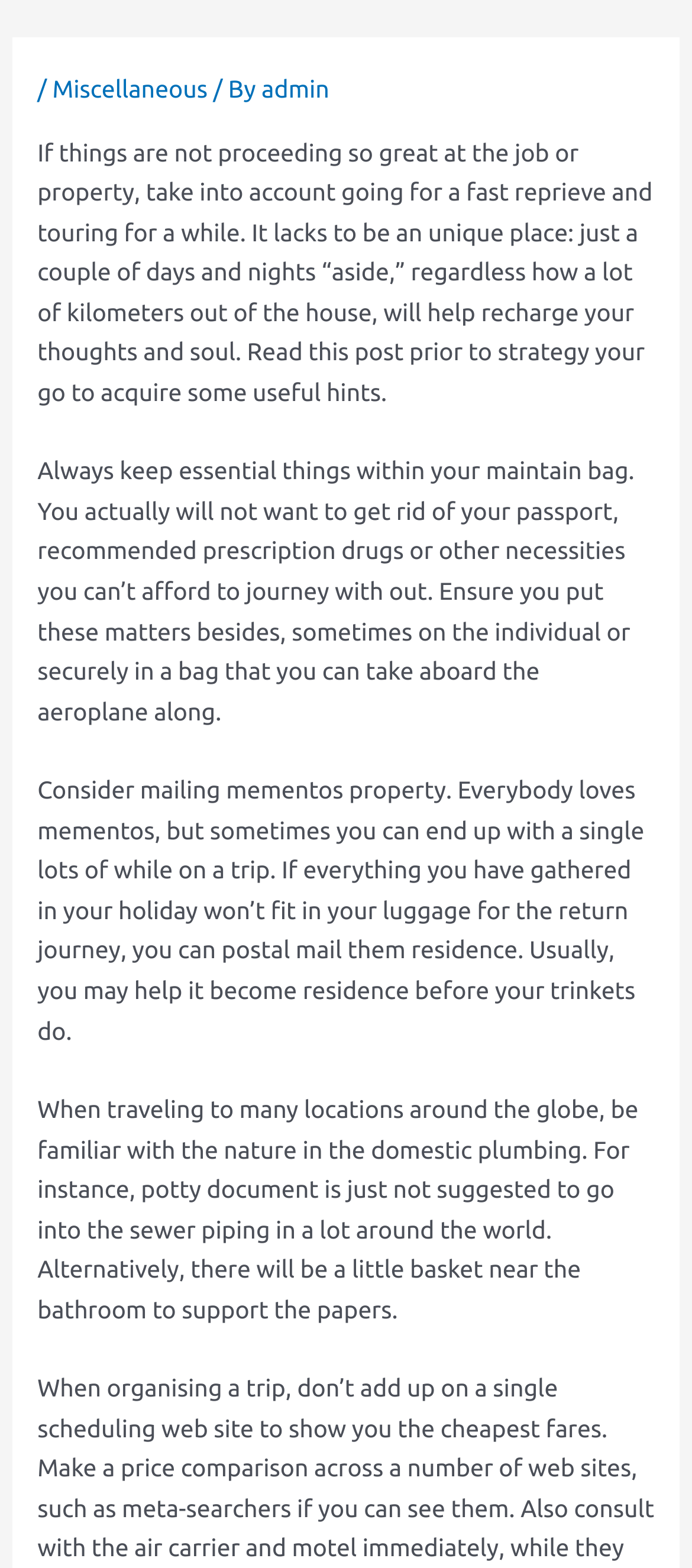What is the purpose of mailing mementos home?
Please use the visual content to give a single word or phrase answer.

Because you can't fit them in your luggage